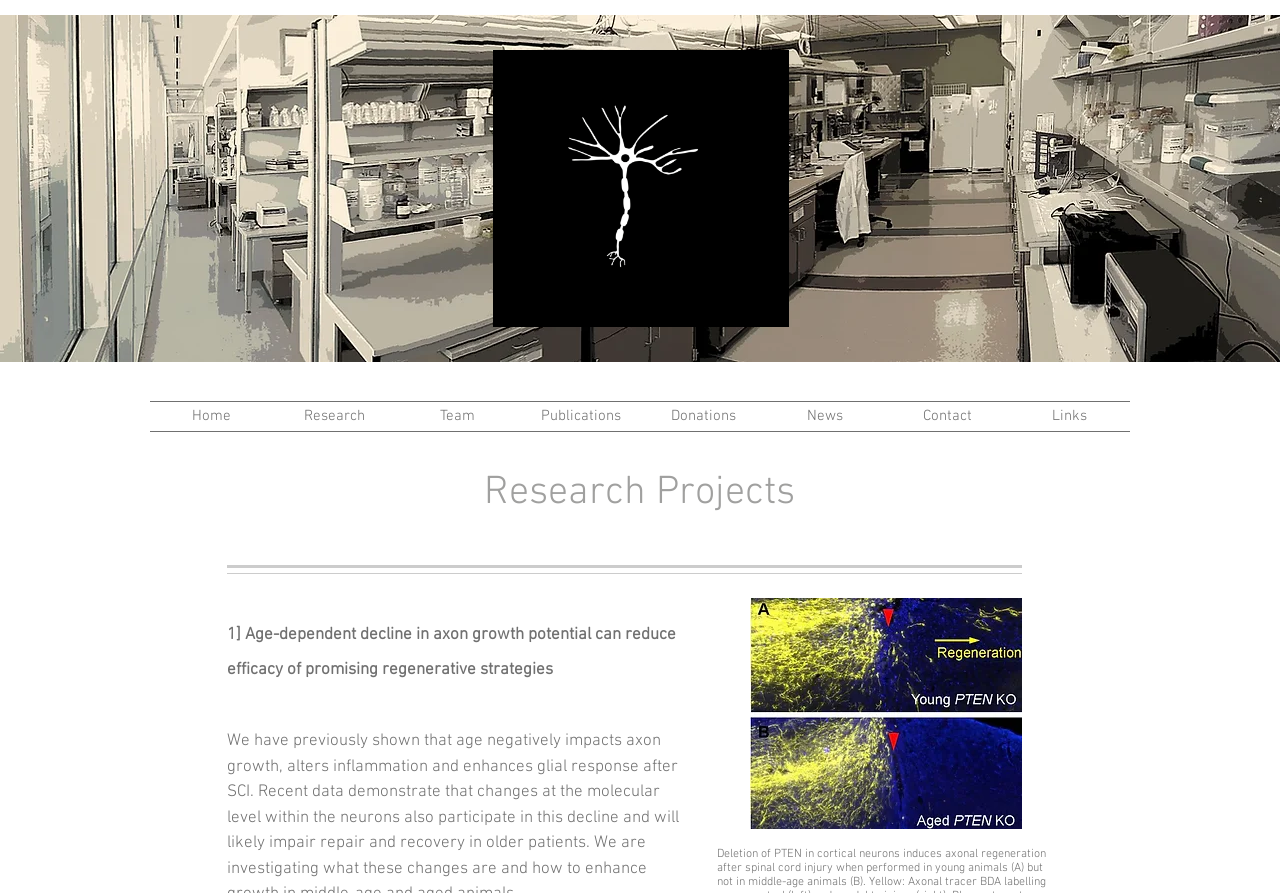Please respond to the question with a concise word or phrase:
What is the logo image filename?

logo-animation.gif